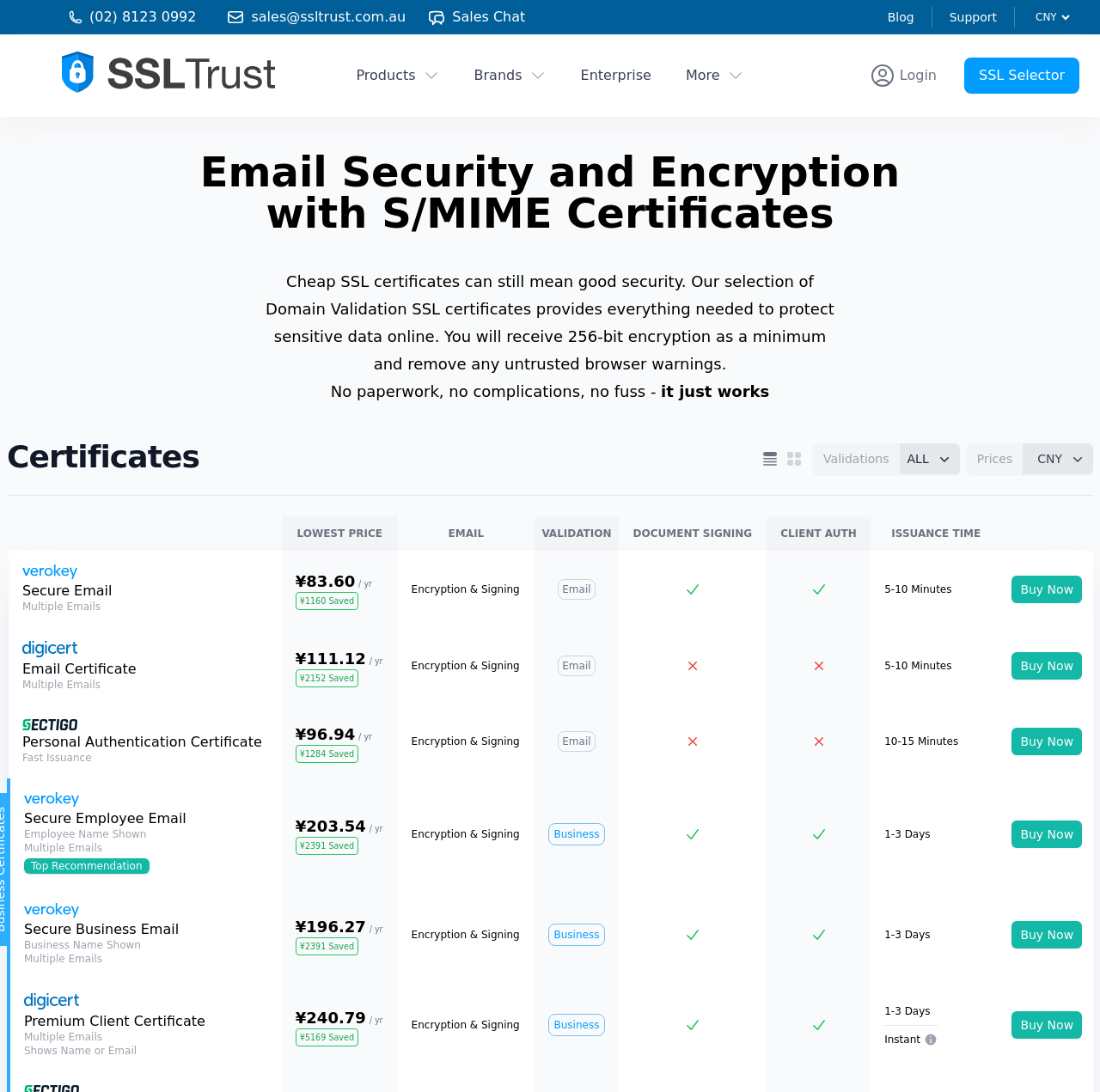Please identify the bounding box coordinates of the element that needs to be clicked to execute the following command: "Select 'CNY' currency". Provide the bounding box using four float numbers between 0 and 1, formatted as [left, top, right, bottom].

[0.93, 0.406, 0.994, 0.434]